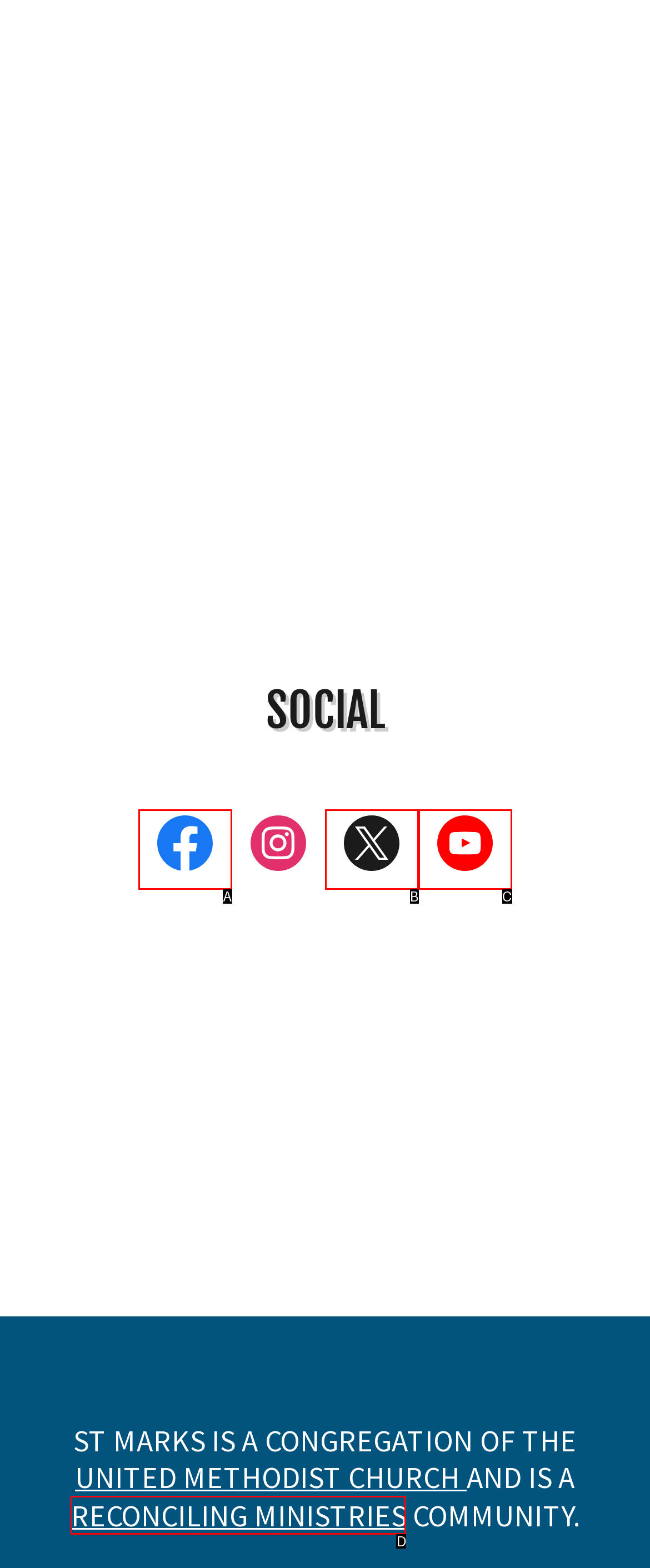Identify the HTML element that matches the description: RECONCILING MINISTRIES
Respond with the letter of the correct option.

D